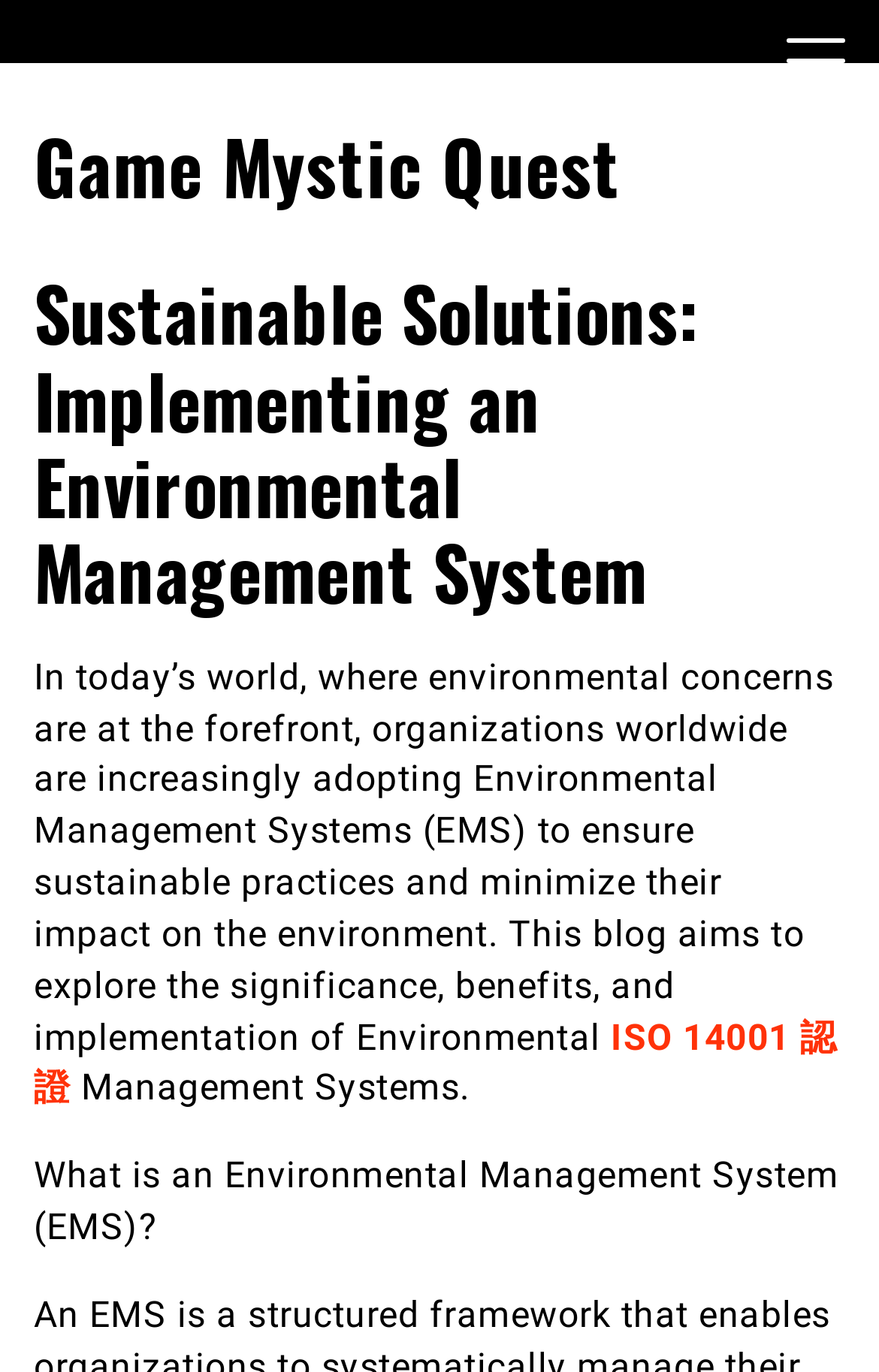Identify the main heading from the webpage and provide its text content.

Sustainable Solutions: Implementing an Environmental Management System